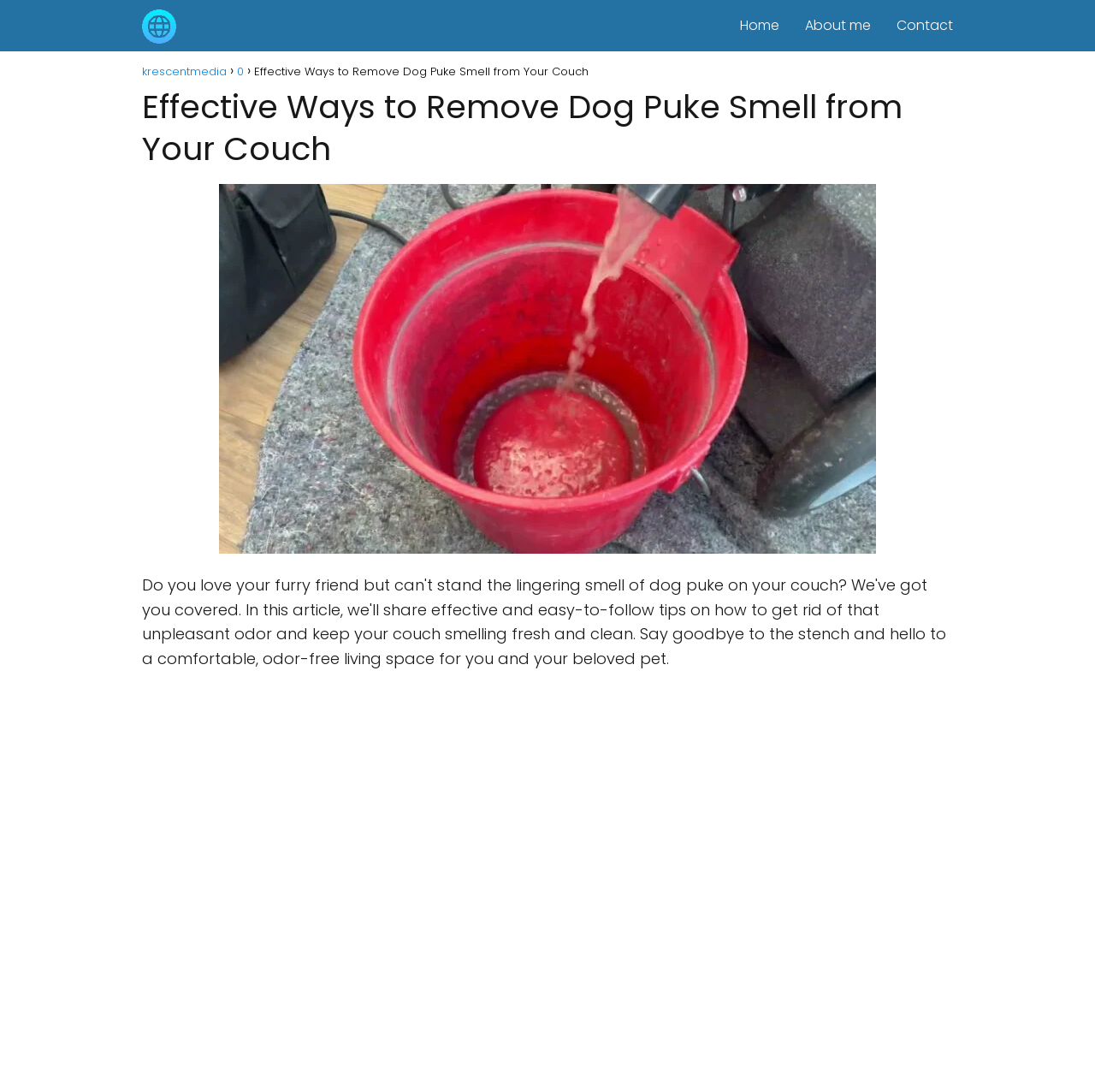What is the color of the couch in the image? Analyze the screenshot and reply with just one word or a short phrase.

Unknown